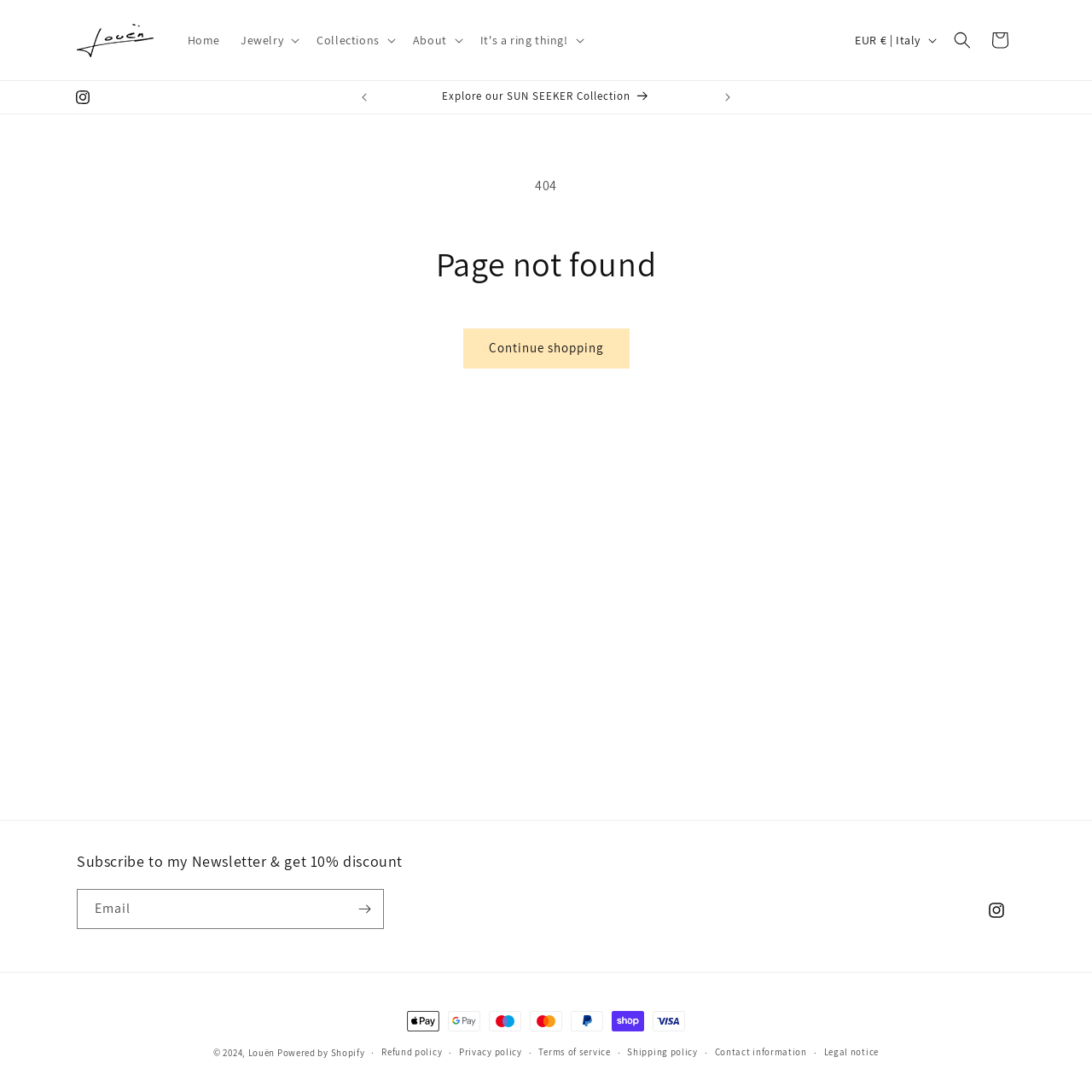What is the current page status? Based on the image, give a response in one word or a short phrase.

404 Not Found